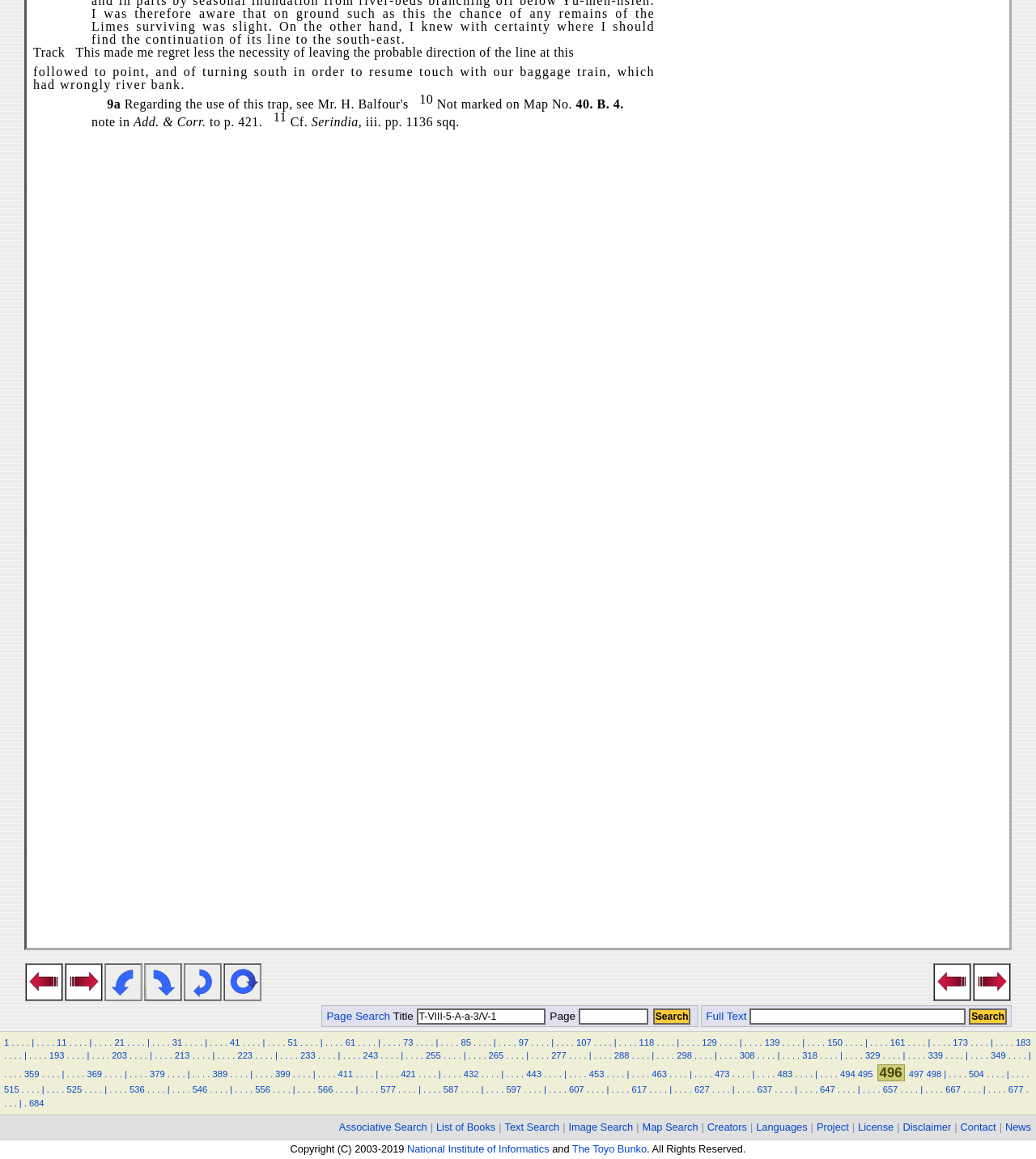Please determine the bounding box coordinates, formatted as (top-left x, top-left y, bottom-right x, bottom-right y), with all values as floating point numbers between 0 and 1. Identify the bounding box of the region described as: National Institute of Informatics

[0.393, 0.986, 0.53, 0.997]